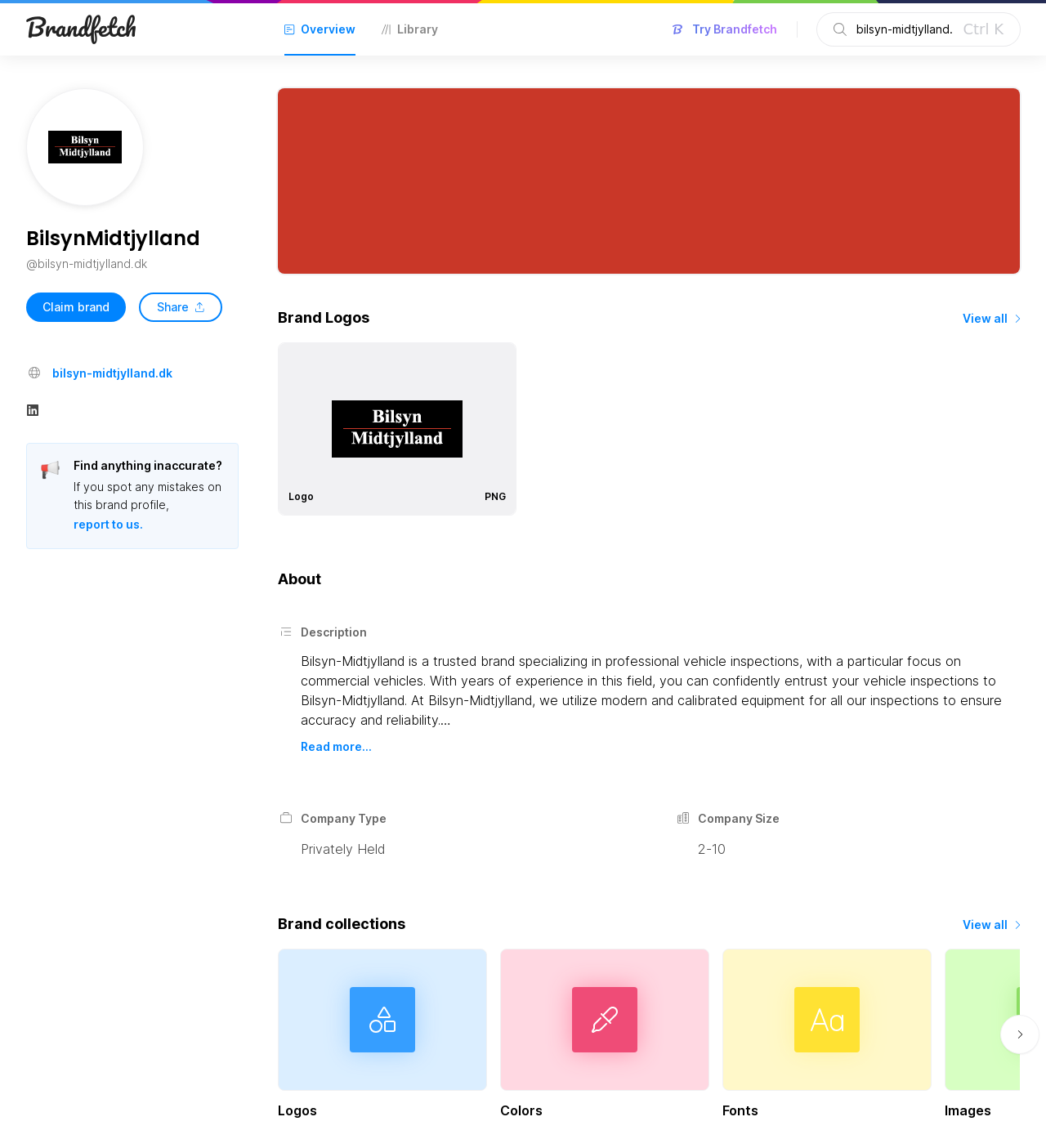How many employees does BilsynMidtjylland have?
Analyze the screenshot and provide a detailed answer to the question.

I found the company size by looking at the 'Company Size' section, which states that BilsynMidtjylland has 2-10 employees.